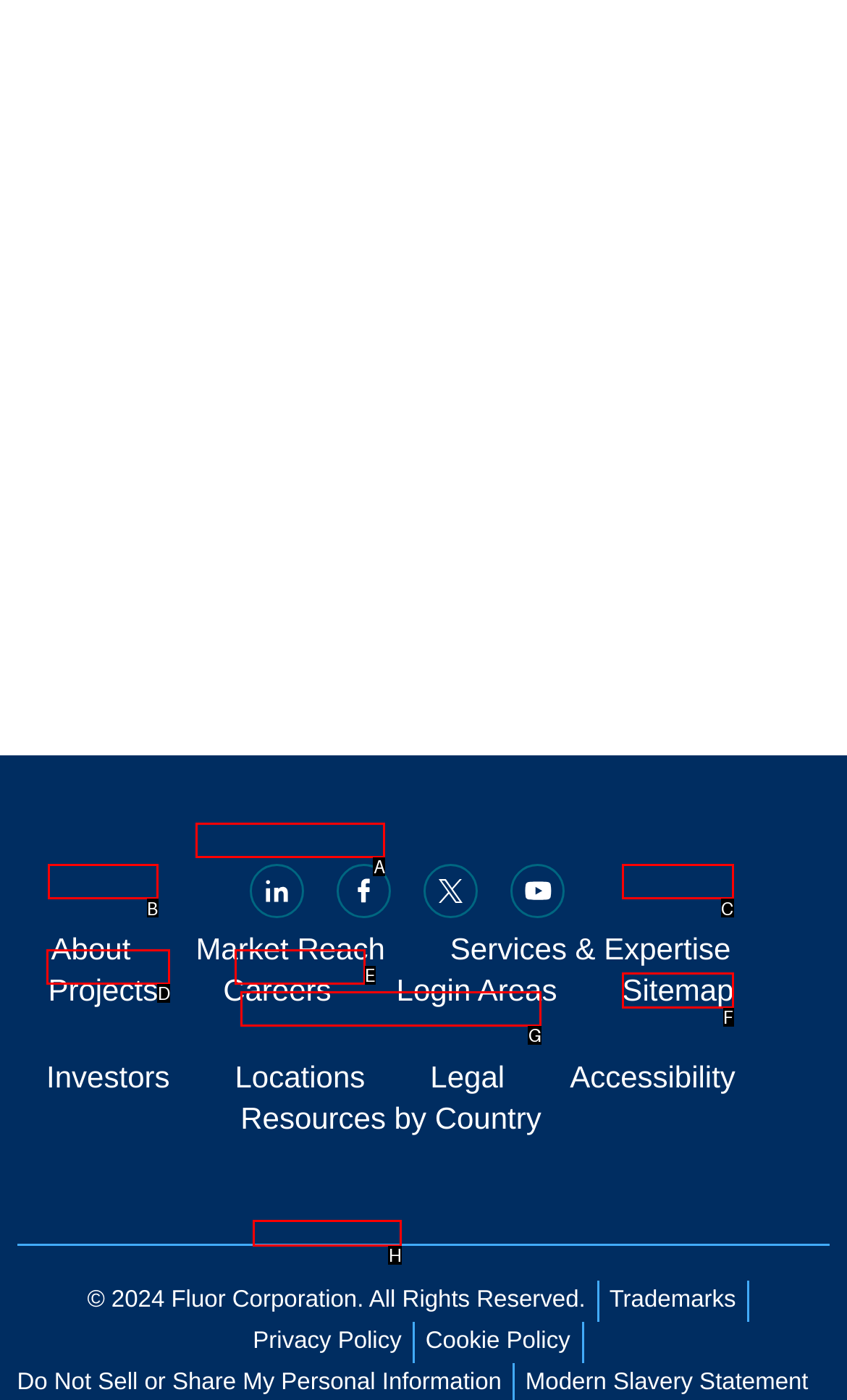Indicate which red-bounded element should be clicked to perform the task: Check the sitemap Answer with the letter of the correct option.

F